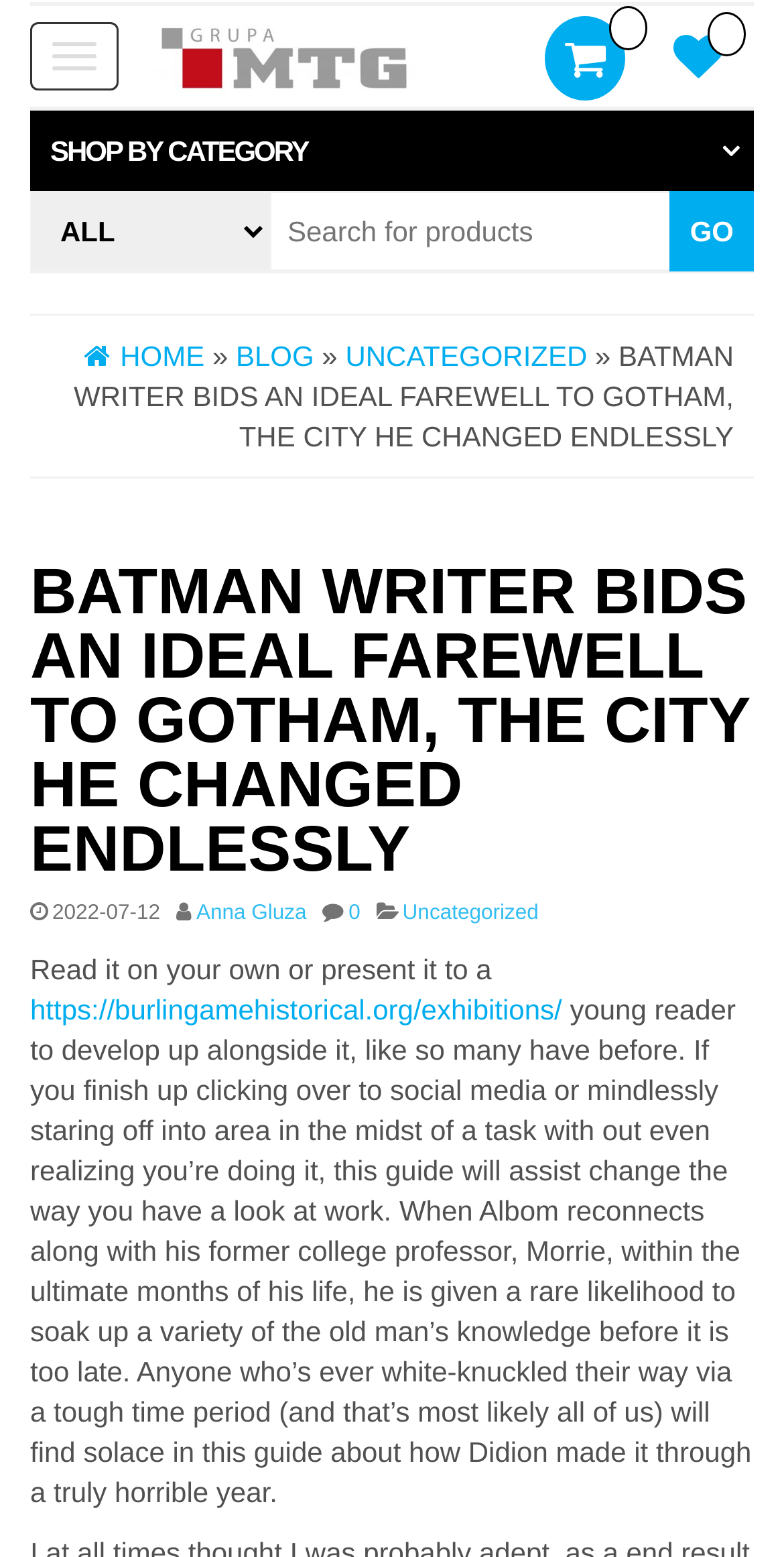Identify the bounding box coordinates for the element that needs to be clicked to fulfill this instruction: "Browse other topics in Grasshopper". Provide the coordinates in the format of four float numbers between 0 and 1: [left, top, right, bottom].

None